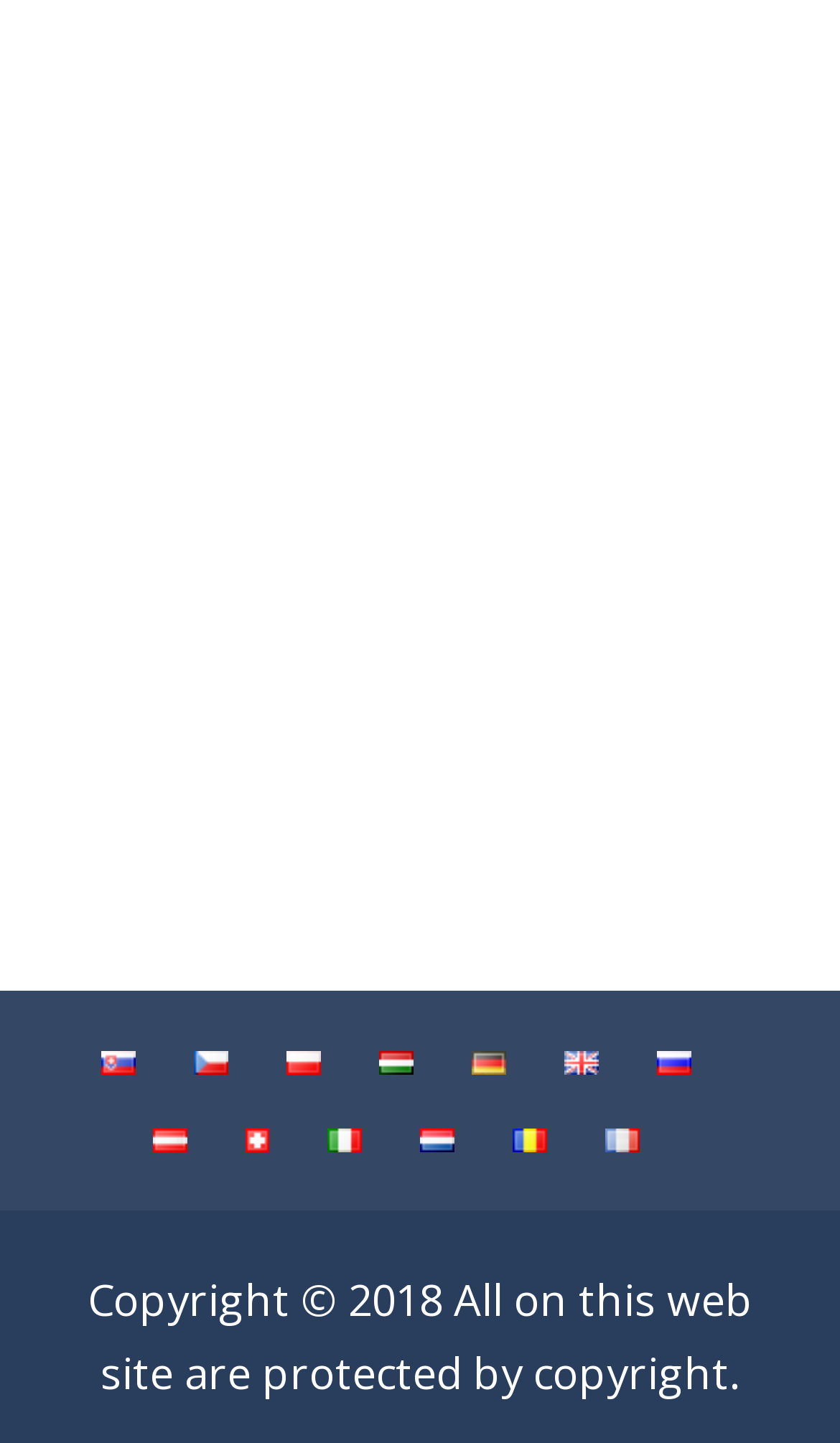Please find the bounding box coordinates of the element that needs to be clicked to perform the following instruction: "check copyright information". The bounding box coordinates should be four float numbers between 0 and 1, represented as [left, top, right, bottom].

[0.104, 0.881, 0.896, 0.972]